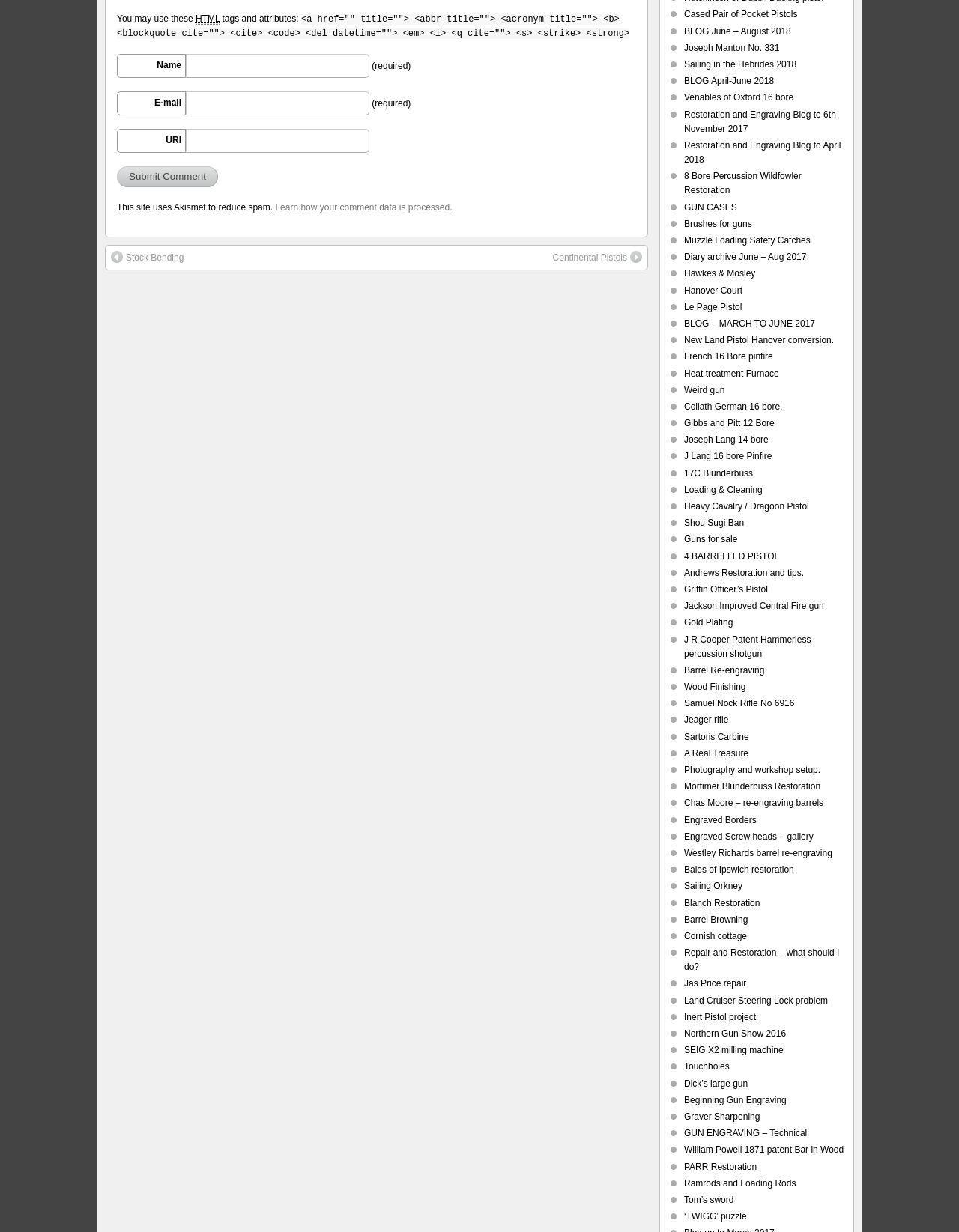What is the function of the 'Submit Comment' button?
Please provide a full and detailed response to the question.

The 'Submit Comment' button is located below the text boxes for inputting name, email, and URI, which suggests that its function is to submit a comment after the user has filled in the required information.